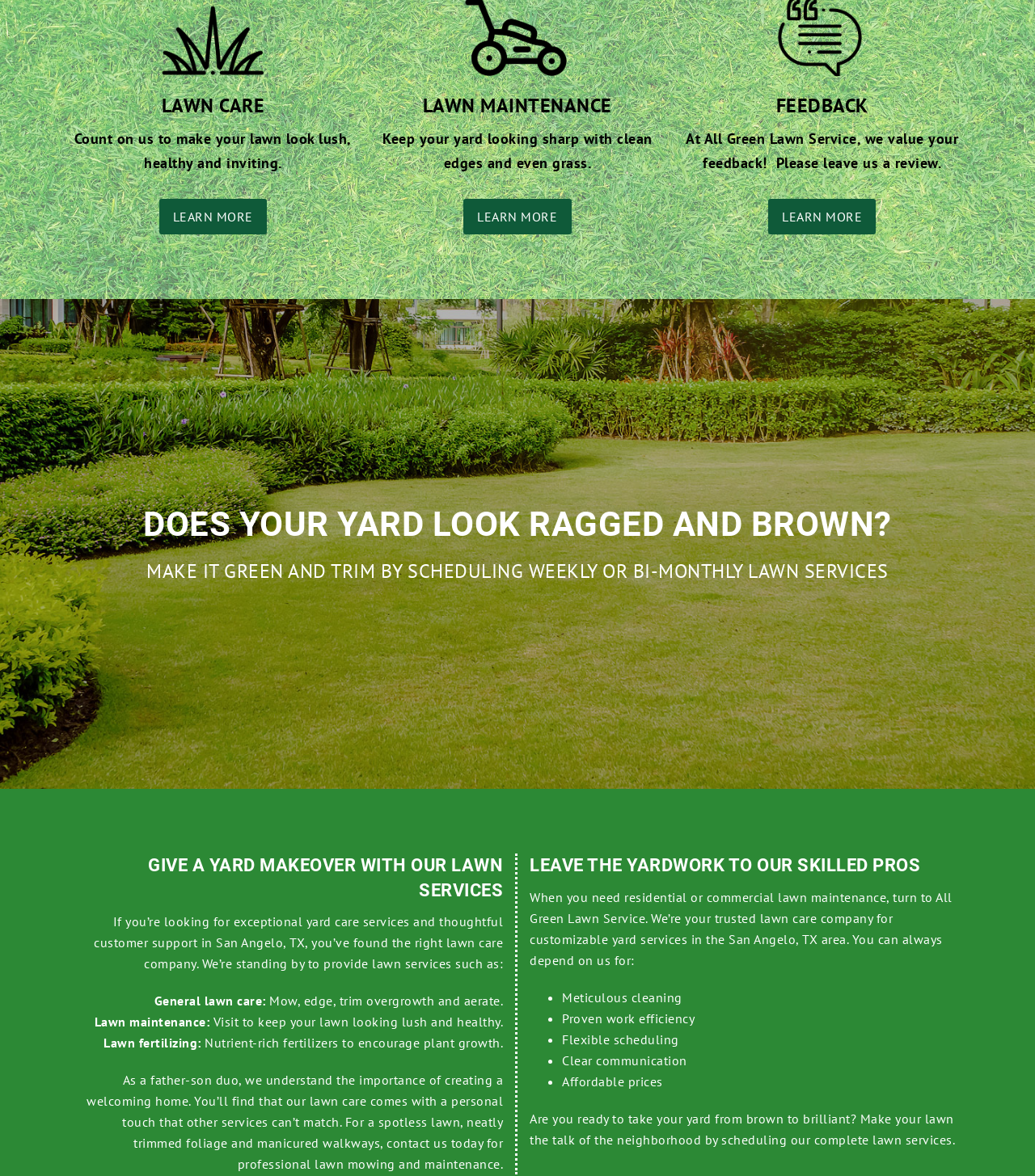What is the benefit of using this company's services?
Answer briefly with a single word or phrase based on the image.

Personal touch